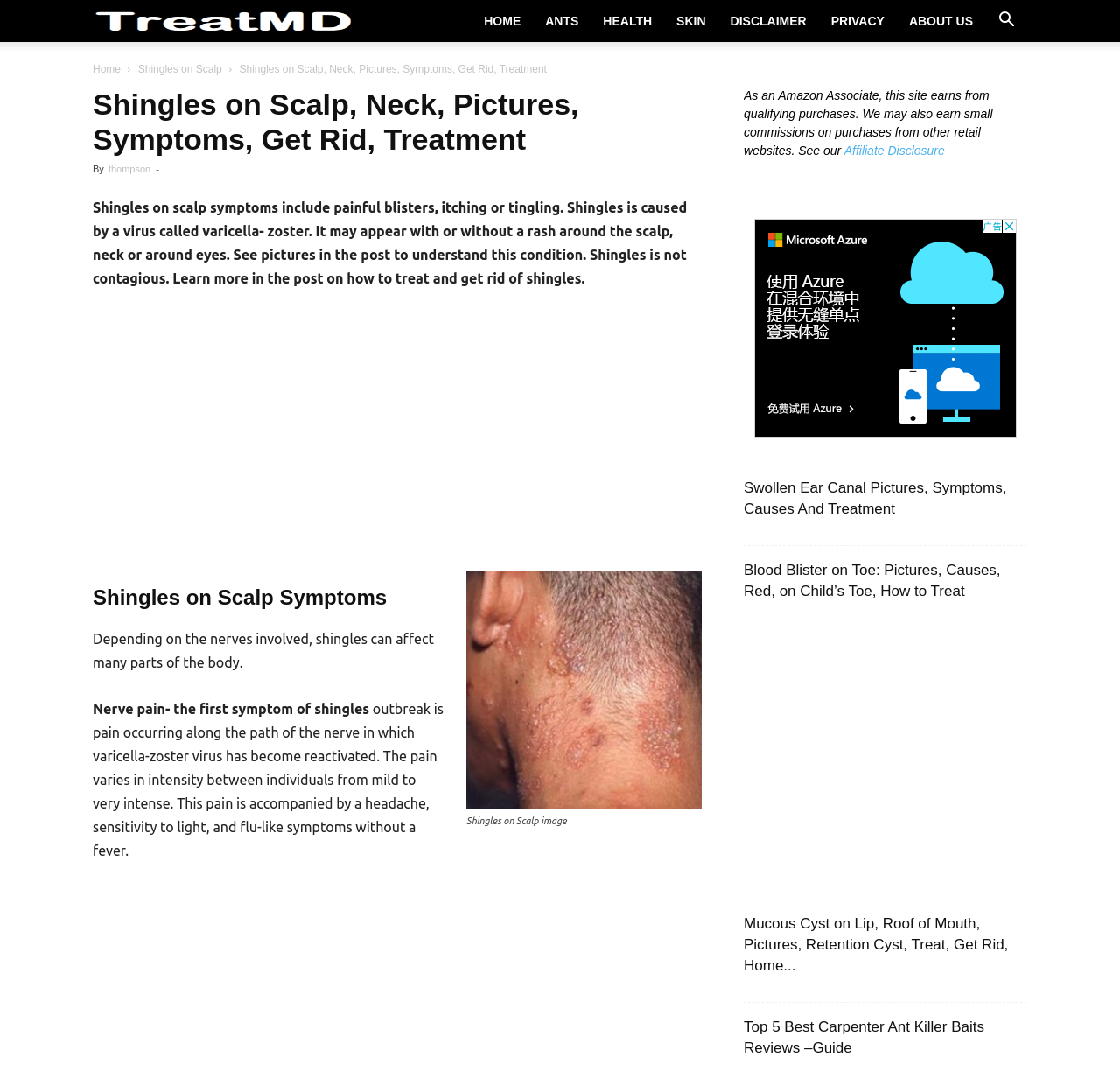Please predict the bounding box coordinates of the element's region where a click is necessary to complete the following instruction: "Learn about 'Top 5 Best Carpenter Ant Killer Baits Reviews –Guide'". The coordinates should be represented by four float numbers between 0 and 1, i.e., [left, top, right, bottom].

[0.664, 0.956, 0.879, 0.992]